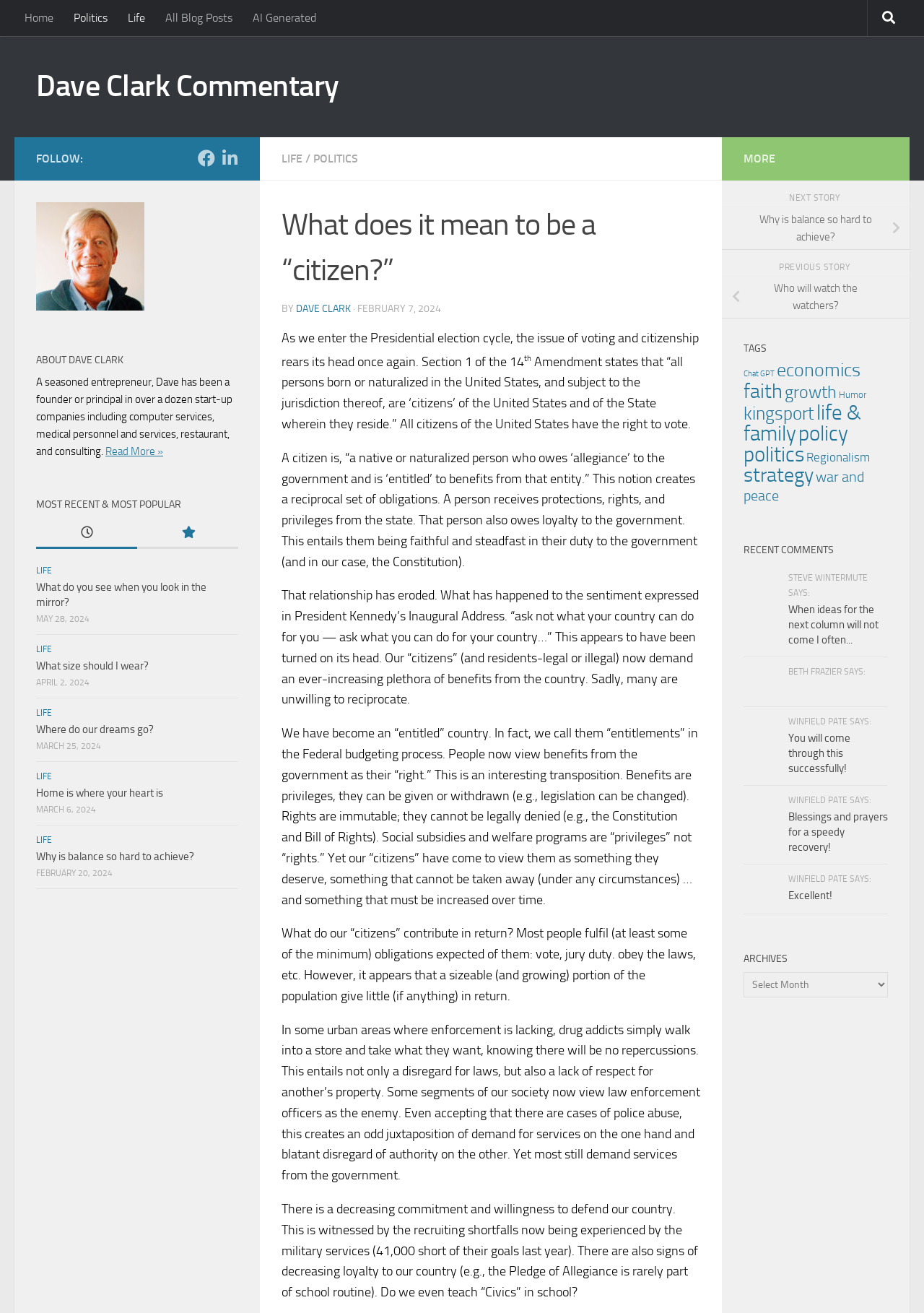What is the date of the blog post?
Look at the image and provide a short answer using one word or a phrase.

February 7, 2024